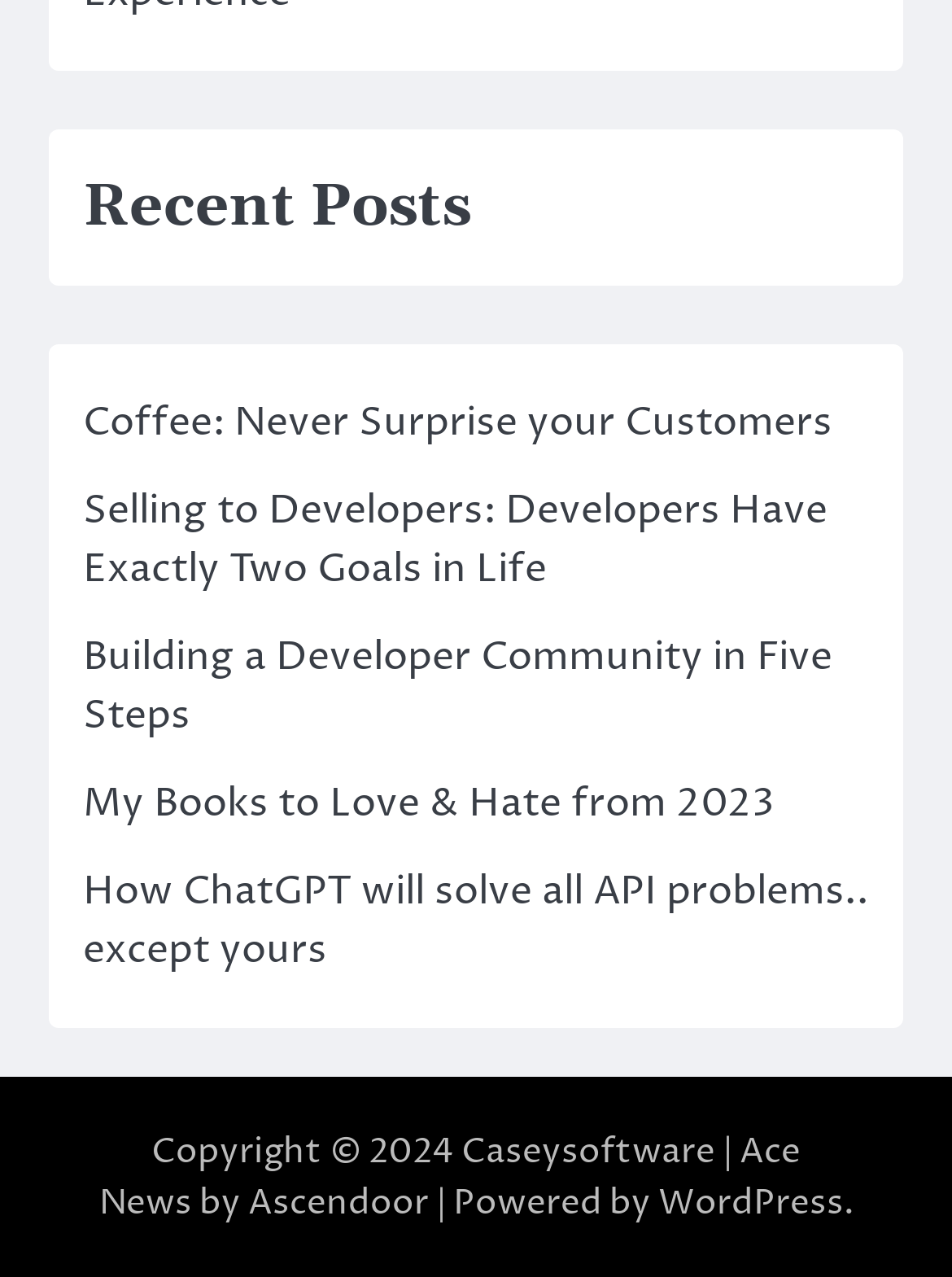Find the bounding box coordinates for the area that should be clicked to accomplish the instruction: "Read 'Coffee: Never Surprise your Customers'".

[0.087, 0.31, 0.874, 0.352]